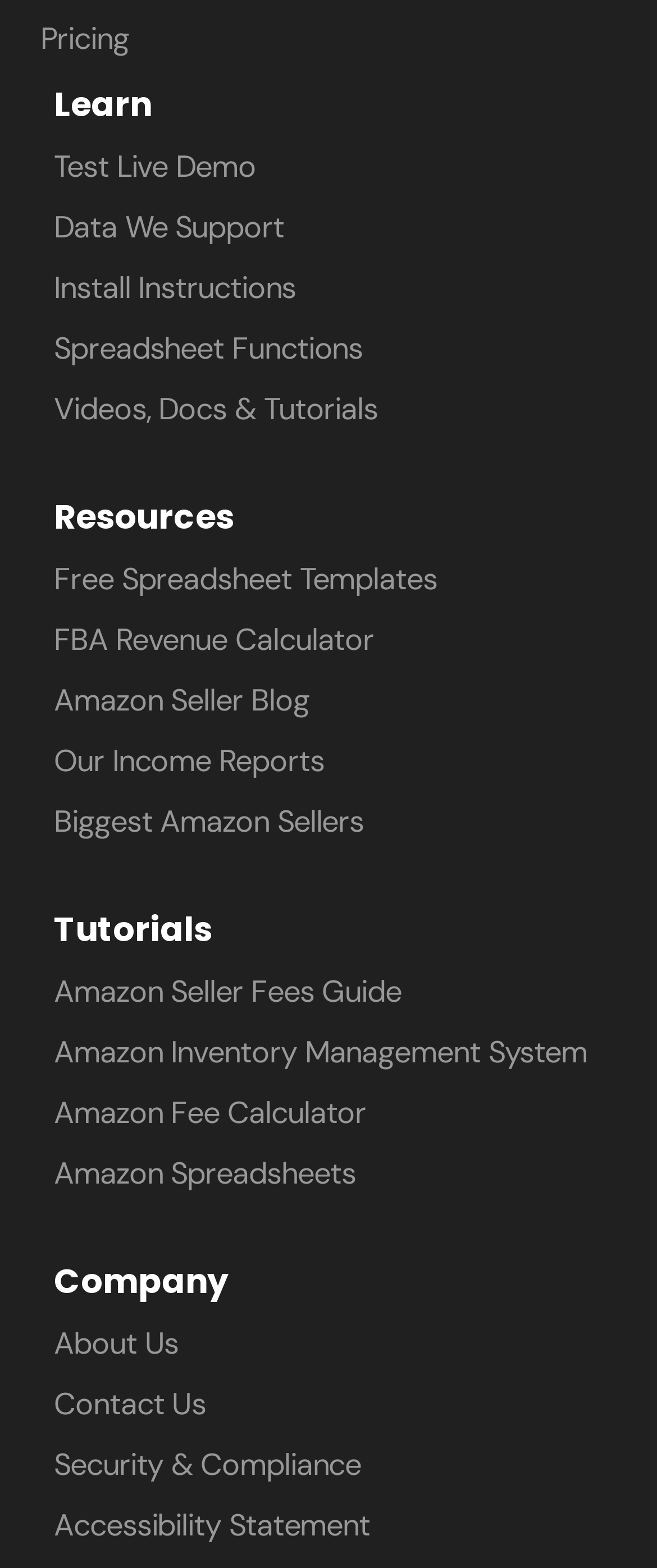Please identify the bounding box coordinates of the region to click in order to complete the given instruction: "Access free spreadsheet templates". The coordinates should be four float numbers between 0 and 1, i.e., [left, top, right, bottom].

[0.082, 0.356, 0.666, 0.382]